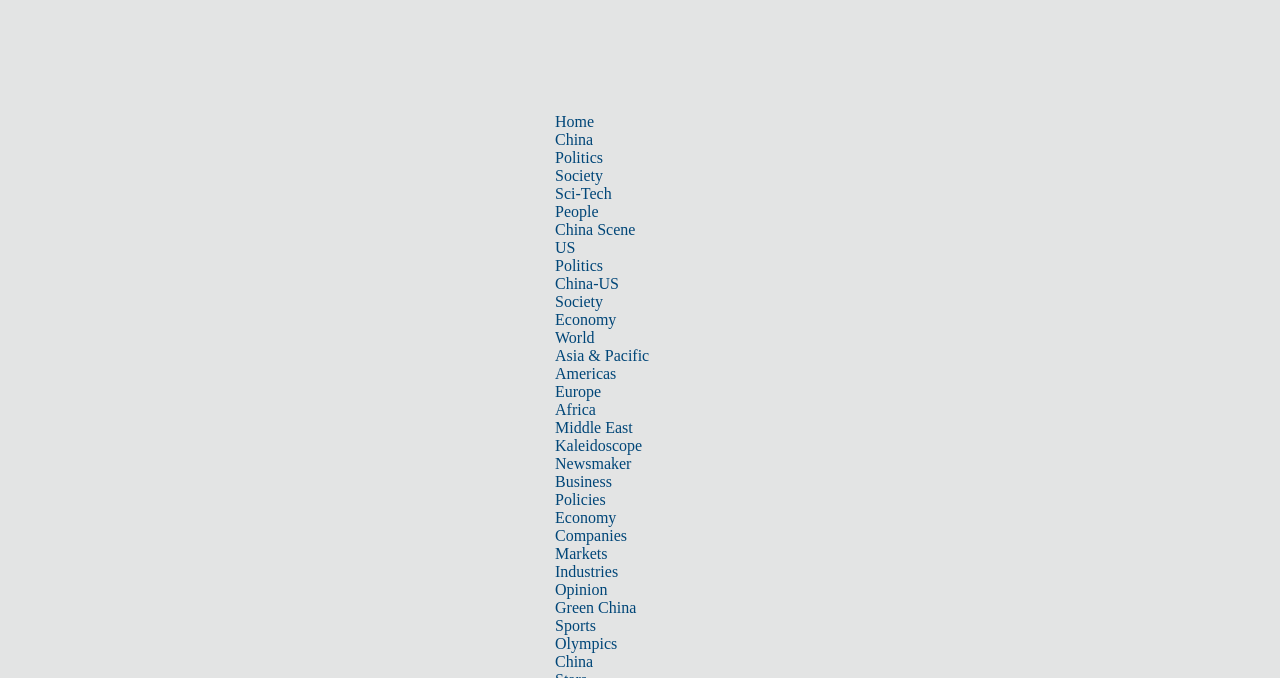Provide a brief response to the question using a single word or phrase: 
What is the last link in the top navigation bar?

China Scene